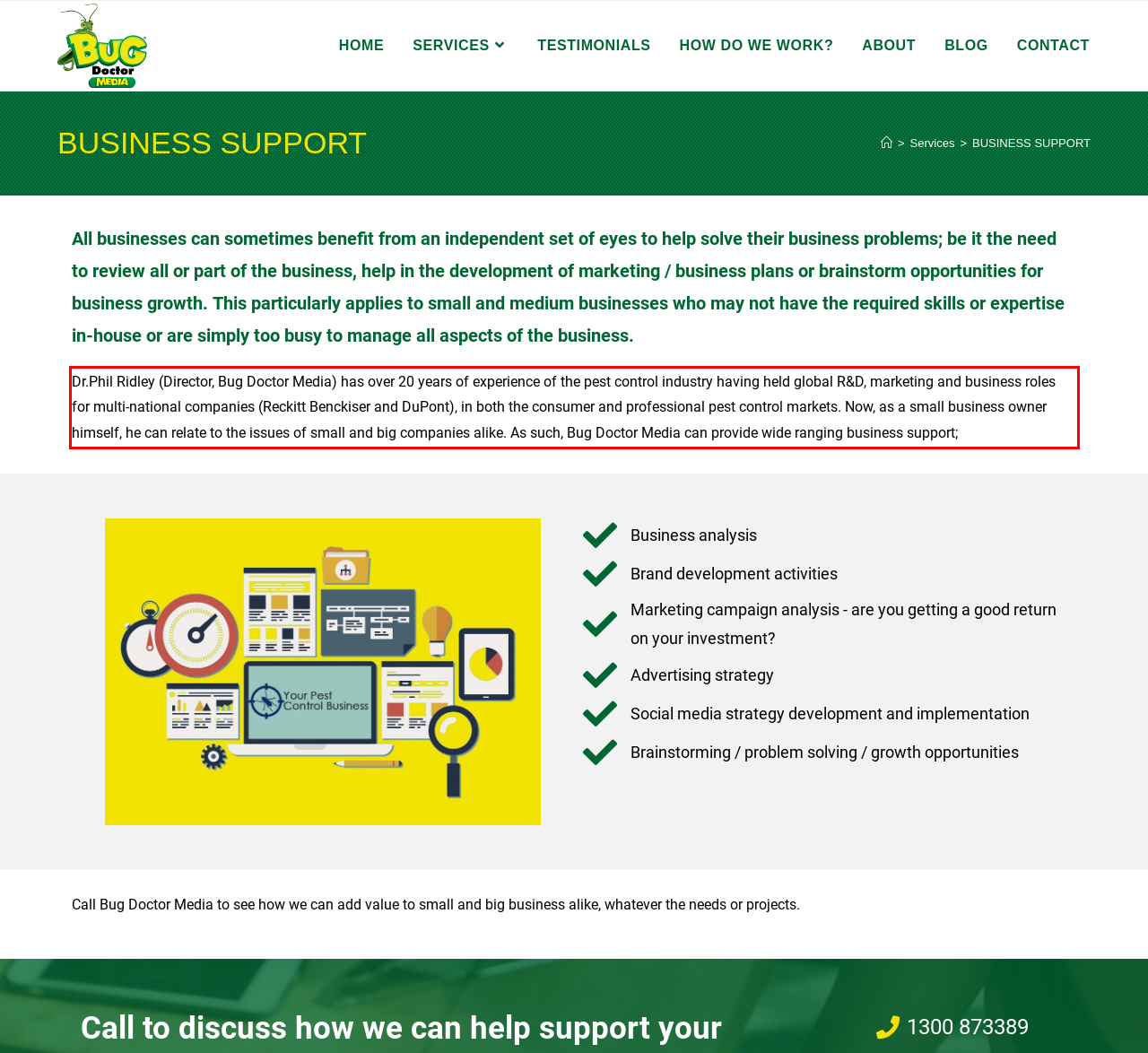Using the provided screenshot, read and generate the text content within the red-bordered area.

Dr.Phil Ridley (Director, Bug Doctor Media) has over 20 years of experience of the pest control industry having held global R&D, marketing and business roles for multi-national companies (Reckitt Benckiser and DuPont), in both the consumer and professional pest control markets. Now, as a small business owner himself, he can relate to the issues of small and big companies alike. As such, Bug Doctor Media can provide wide ranging business support;